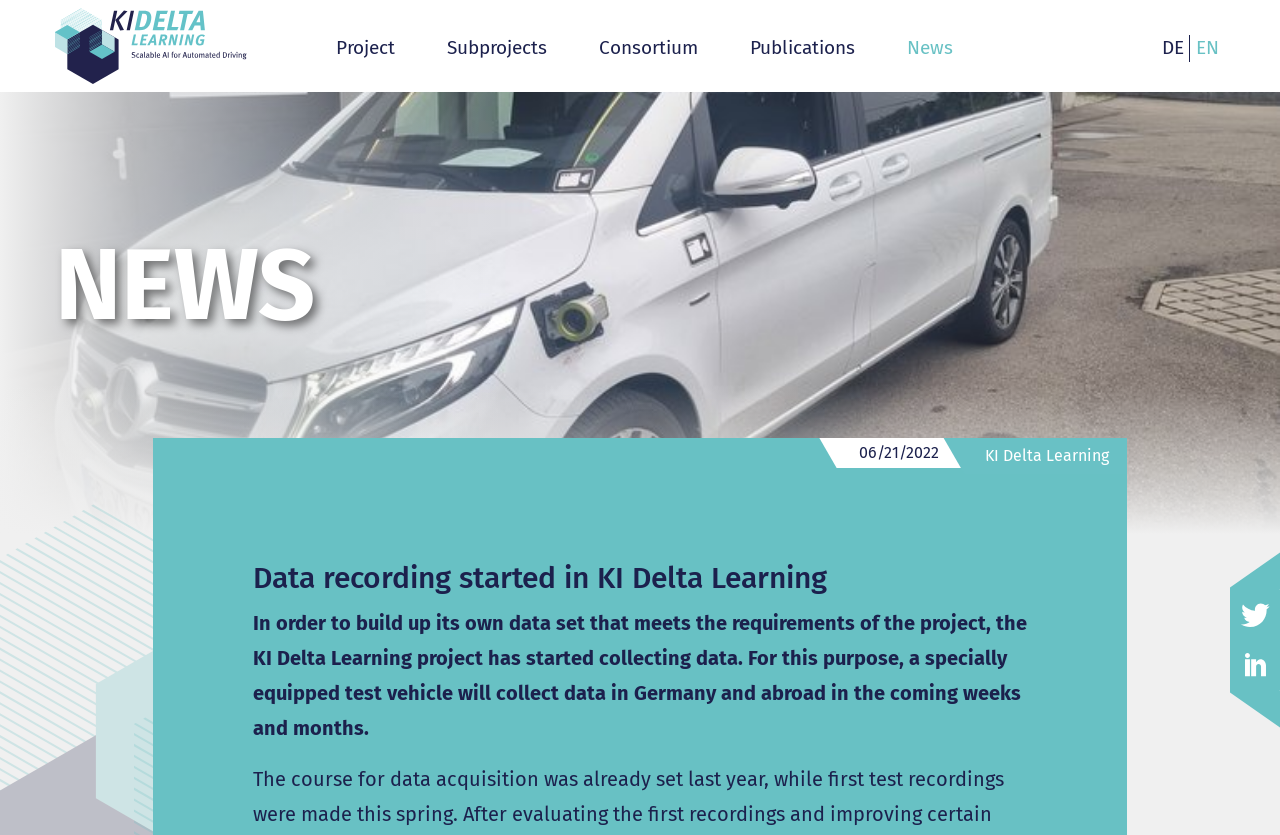Determine the bounding box coordinates of the element's region needed to click to follow the instruction: "Click on the Subprojects link". Provide these coordinates as four float numbers between 0 and 1, formatted as [left, top, right, bottom].

[0.329, 0.03, 0.447, 0.085]